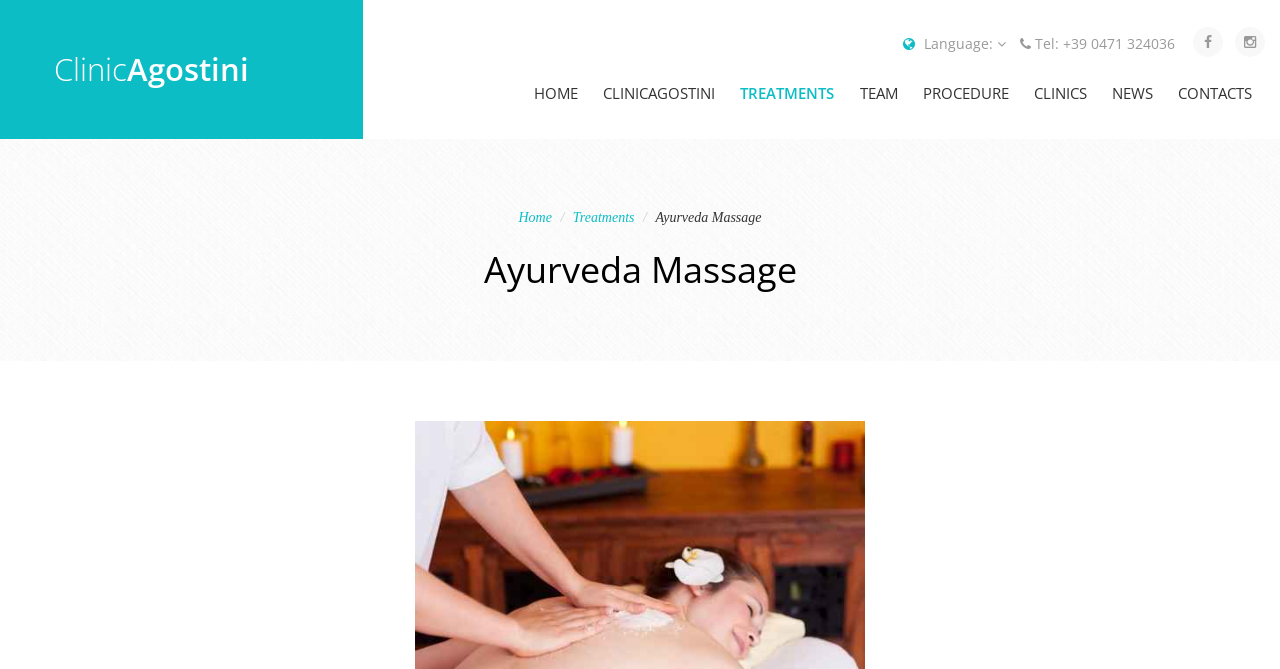Elaborate on the webpage's design and content in a detailed caption.

This webpage is about Ayurveda, an ancient Indian system that governs and regulates the human being, including body, mind, and spirit. The page is divided into sections, with a list of massage treatments at the top. There are four massage treatments listed, each with a bullet point marker (■) to the left. The treatments are described in detail, with the first one being the BODY MASSAGE, followed by the FOOT MASSAGE, RELAXING MASSAGE, and FACIAL. 

Below the list of massage treatments, there is a short paragraph mentioning that there are many other specific Ayurvedic treatments. 

On the lower right side of the page, there are three social media links, represented by icons (Facebook, Twitter, and LinkedIn), allowing users to share the content. 

At the bottom of the page, there are four links to other websites, each accompanied by an image. The links are to Plastische Chirurgie, Aicpe, Sicpre, and Isaps.